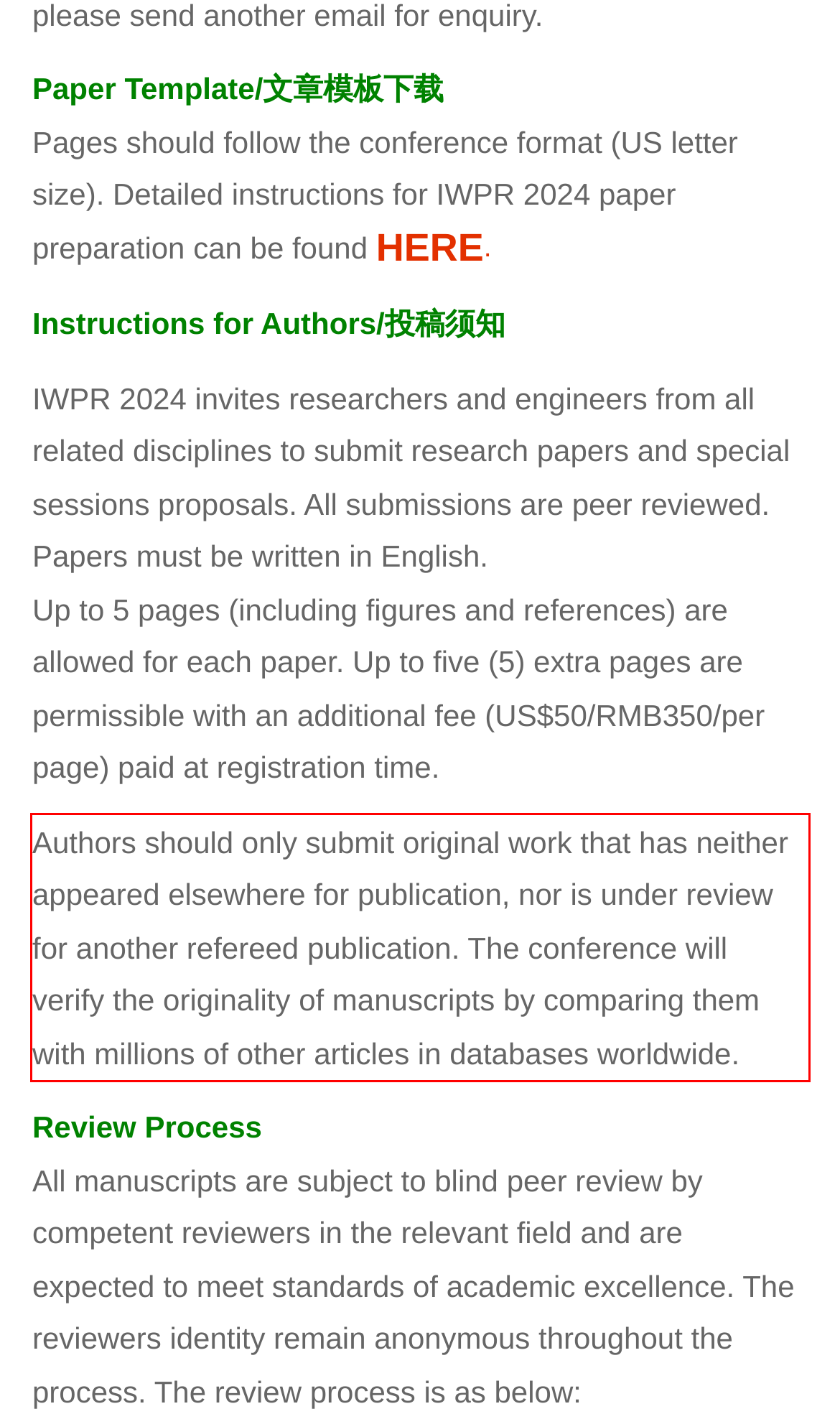You have a screenshot of a webpage, and there is a red bounding box around a UI element. Utilize OCR to extract the text within this red bounding box.

Authors should only submit original work that has neither appeared elsewhere for publication, nor is under review for another refereed publication. The conference will verify the originality of manuscripts by comparing them with millions of other articles in databases worldwide.